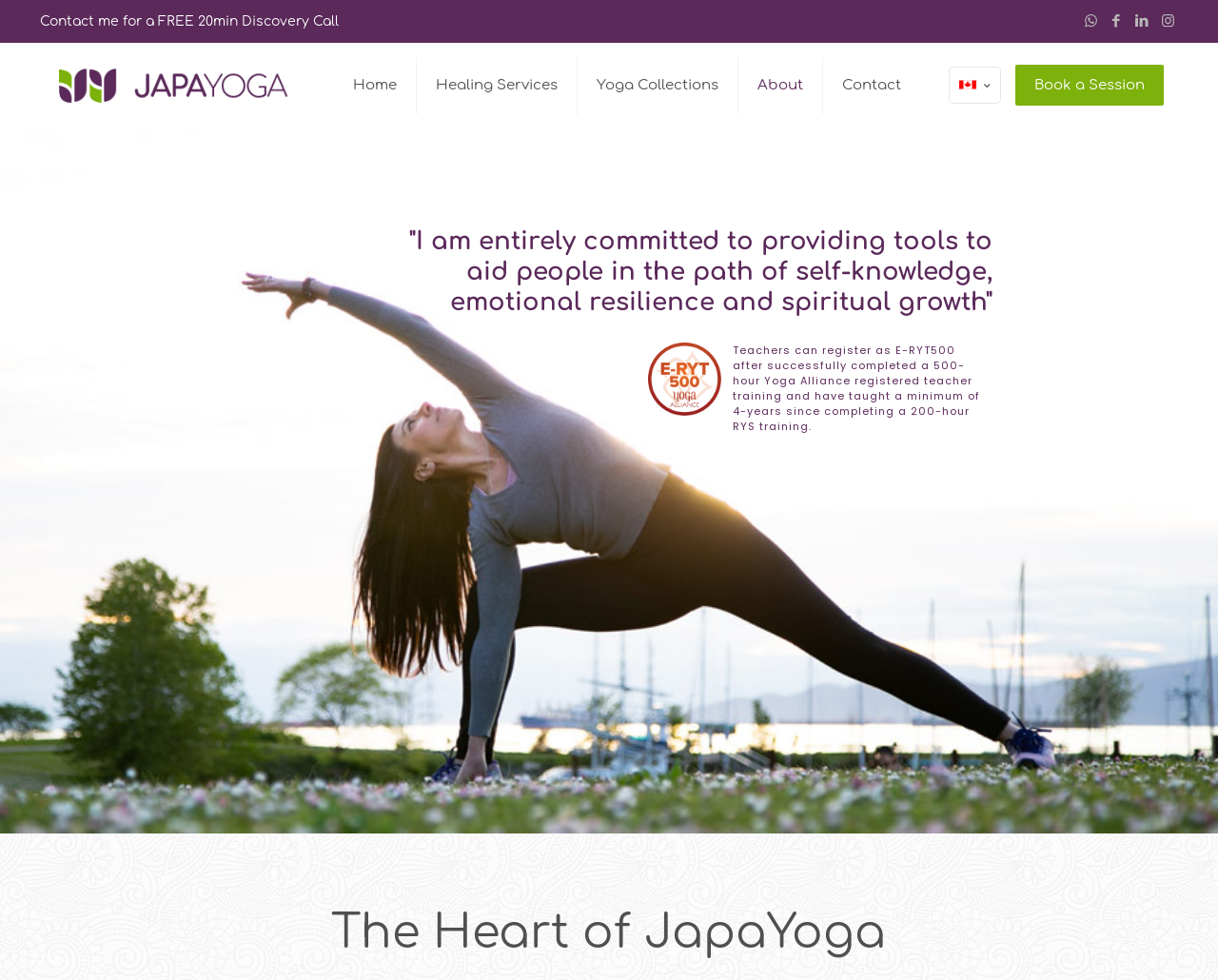Identify the bounding box coordinates of the clickable region required to complete the instruction: "Click the 'Home' link". The coordinates should be given as four float numbers within the range of 0 and 1, i.e., [left, top, right, bottom].

[0.274, 0.044, 0.342, 0.131]